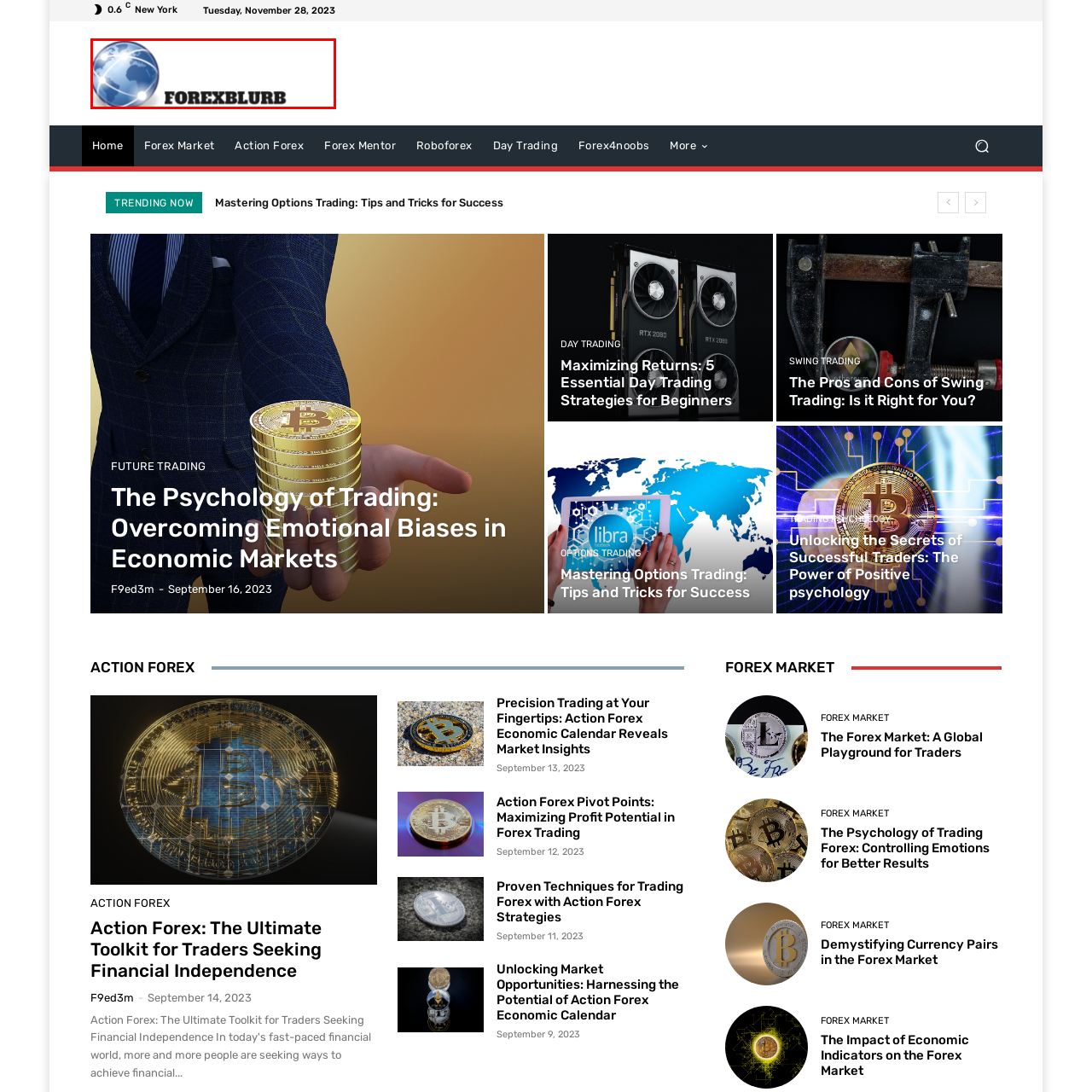Focus on the highlighted area in red, What does the globe in the logo represent? Answer using a single word or phrase.

Interconnectedness